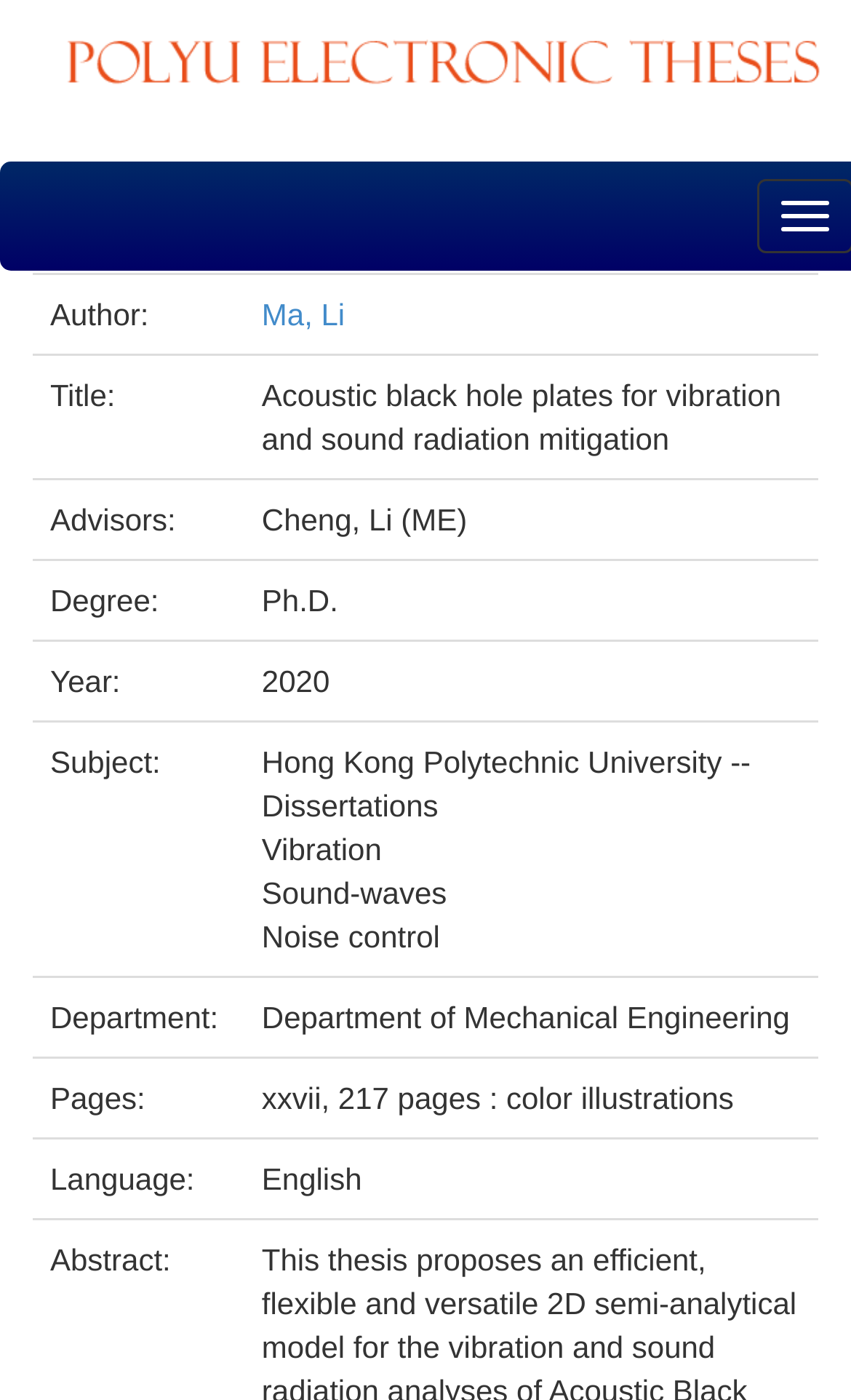What is the subject of the thesis?
Provide a thorough and detailed answer to the question.

The subject of the thesis can be found in the gridcell with the label 'Subject:' which is located in the sixth row of the table. The corresponding value is 'Hong Kong Polytechnic University -- Dissertations Vibration Sound-waves Noise control'.